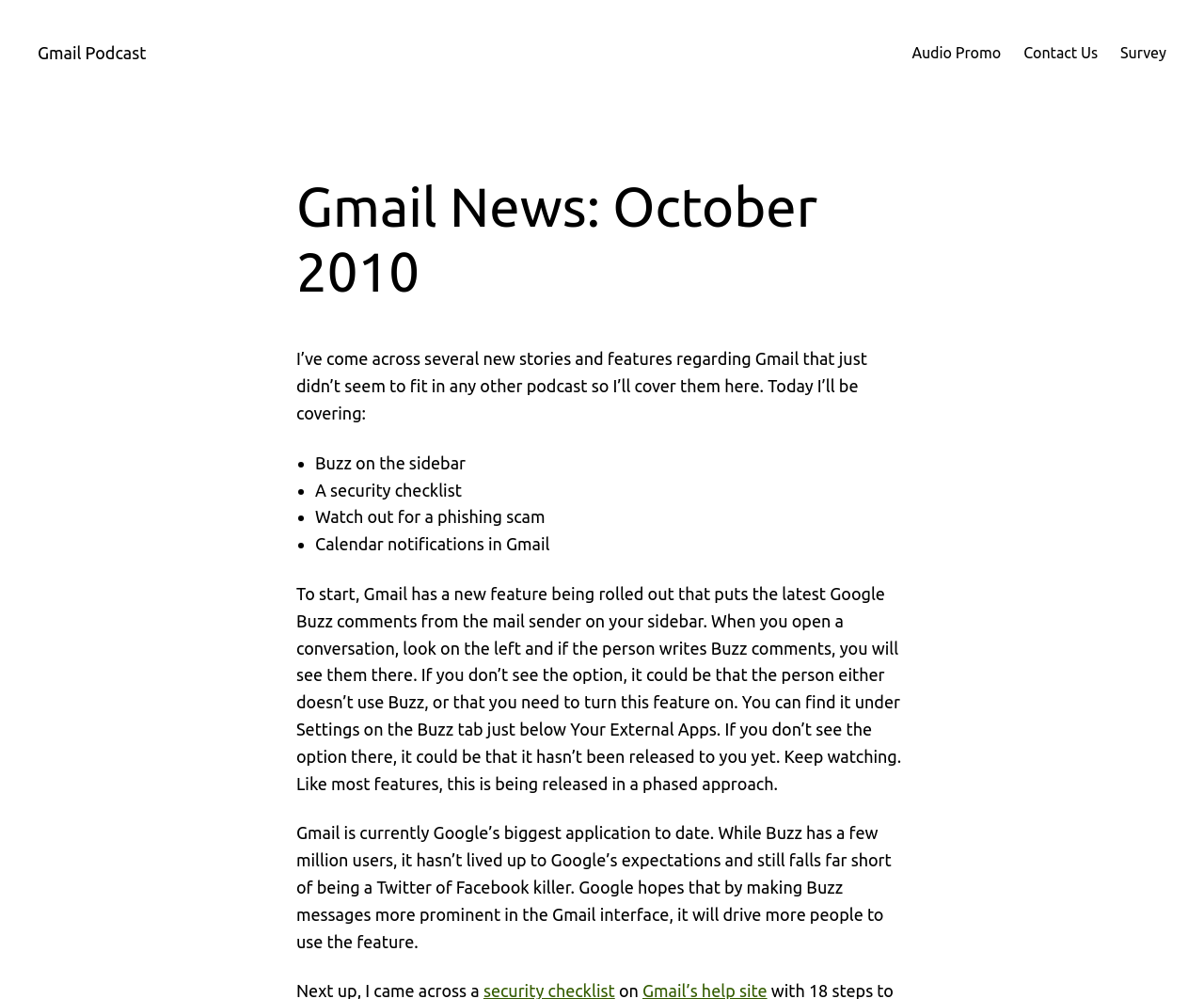Explain the webpage in detail, including its primary components.

The webpage is about Gmail news and features, specifically focusing on October 2010 updates. At the top, there are four links: "Gmail Podcast", "Audio Promo", "Contact Us", and "Survey", aligned horizontally and positioned near the top of the page.

Below these links, there is a heading "Gmail News: October 2010" that spans across the majority of the page width. Underneath the heading, there is a paragraph of text that introduces the content of the page, explaining that it will cover various Gmail-related stories and features.

Following this introduction, there is a list of four bullet points, each with a brief description of a Gmail feature or update. The list items are "Buzz on the sidebar", "A security checklist", "Watch out for a phishing scam", and "Calendar notifications in Gmail". These bullet points are positioned below the introductory paragraph and are aligned to the left.

Below the list, there are two longer paragraphs of text that provide more detailed information about Gmail features. The first paragraph discusses a new feature that displays Google Buzz comments from the mail sender on the sidebar, while the second paragraph talks about Gmail's integration with Buzz and its potential impact on user adoption.

Overall, the webpage is focused on providing information and updates about Gmail features, with a clear and organized structure that makes it easy to follow along.